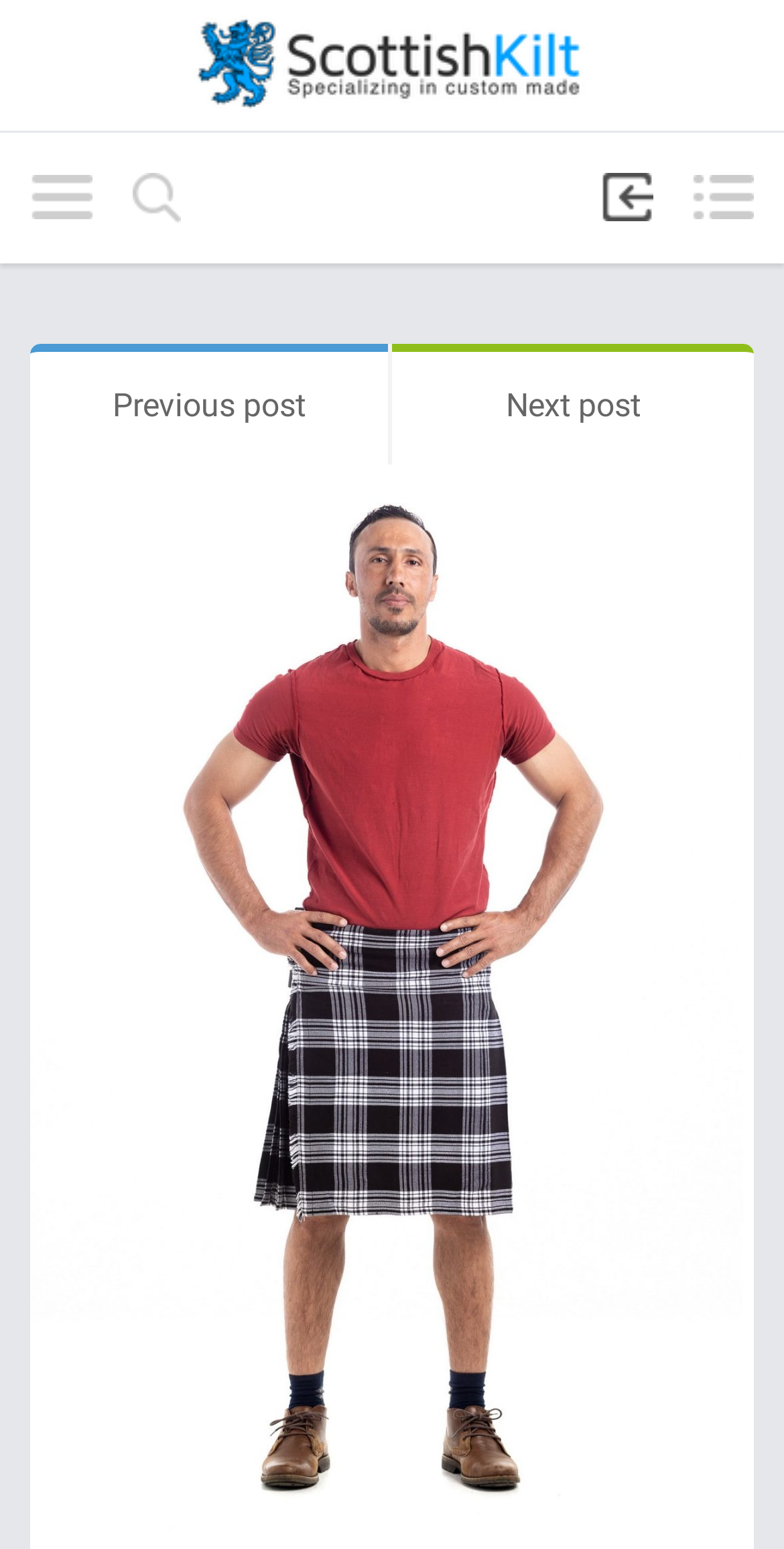Identify the bounding box coordinates of the HTML element based on this description: "Next post".

[0.5, 0.222, 0.962, 0.3]